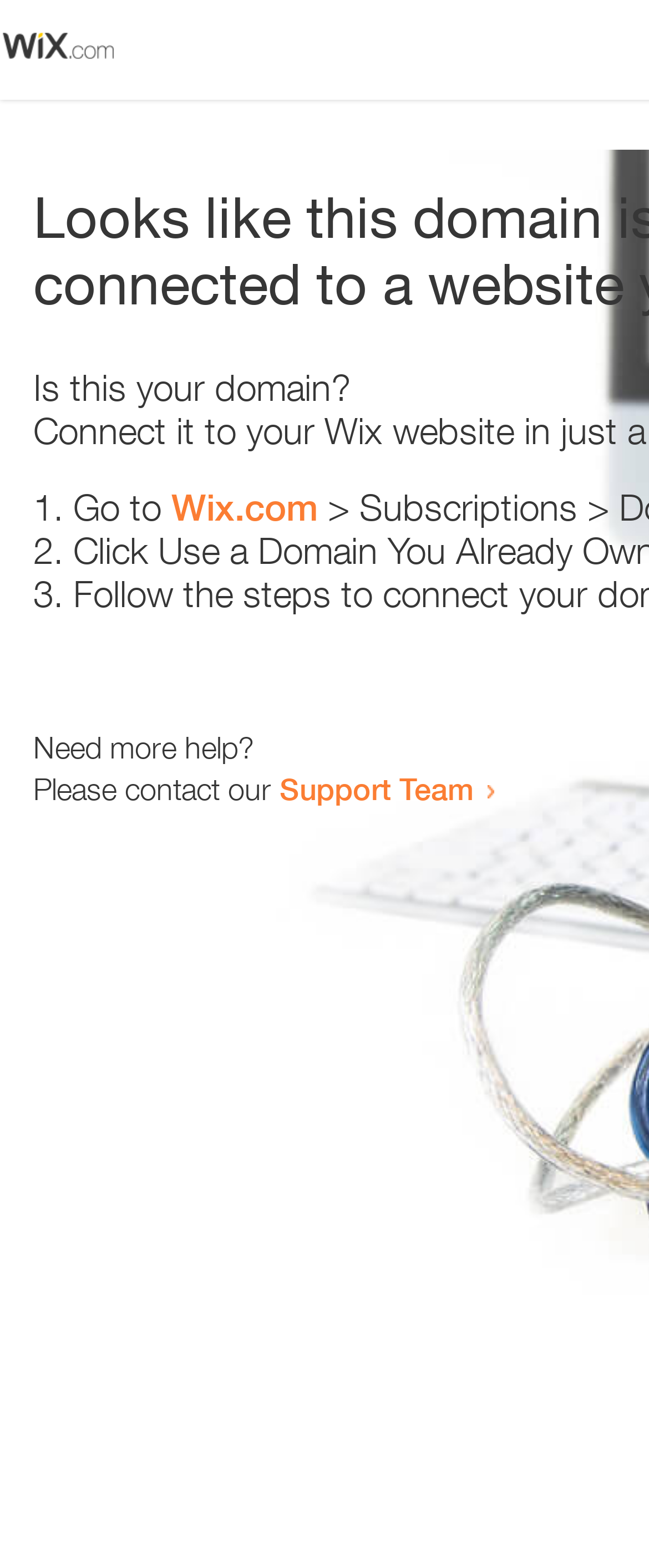Provide the bounding box coordinates of the HTML element this sentence describes: "Support Team". The bounding box coordinates consist of four float numbers between 0 and 1, i.e., [left, top, right, bottom].

[0.431, 0.491, 0.731, 0.514]